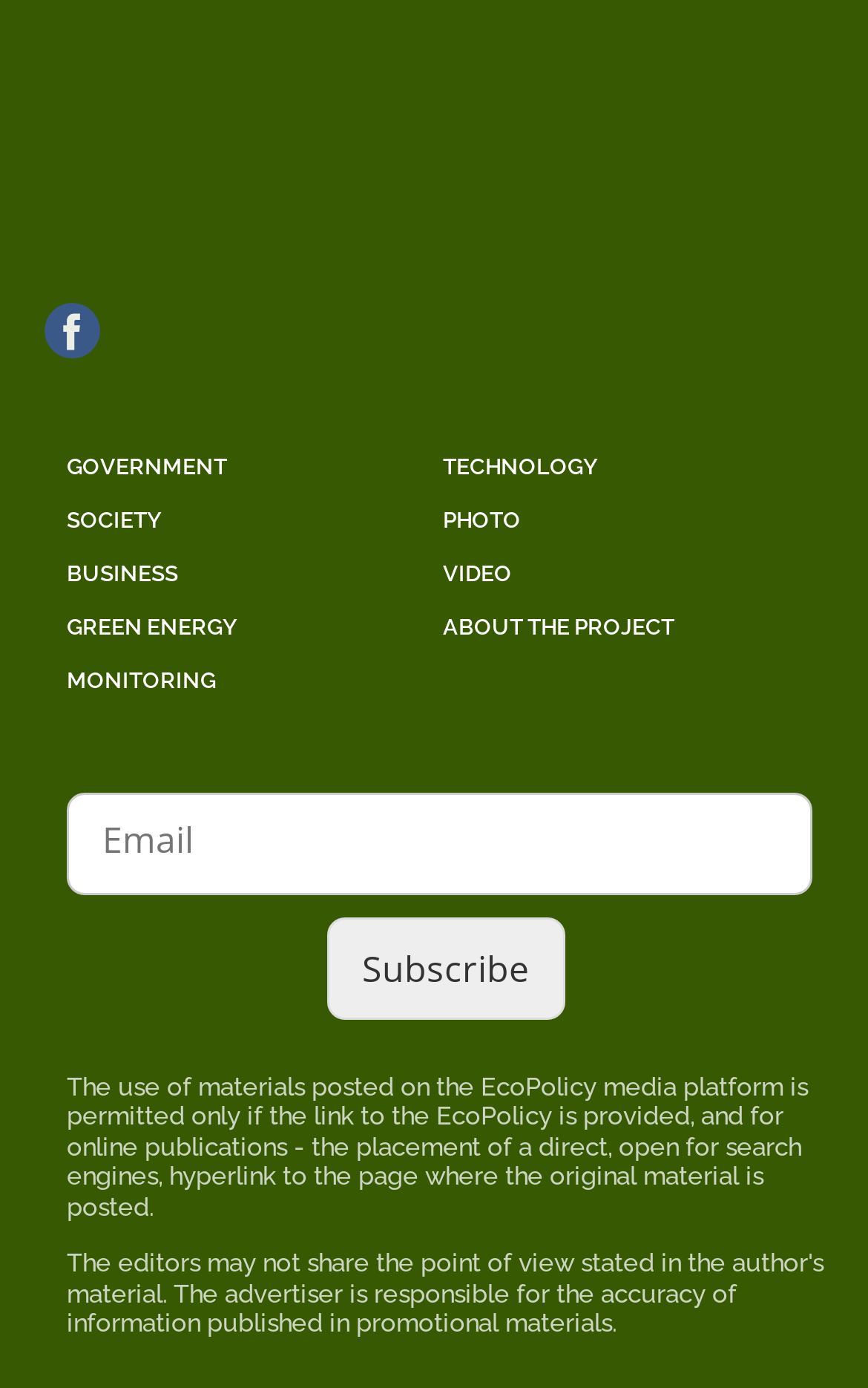What is the condition for using materials from this platform?
Using the details shown in the screenshot, provide a comprehensive answer to the question.

According to the static text at the bottom of the webpage, the condition for using materials from this platform is to provide a link to EcoPolicy, and for online publications, to place a direct, open for search engines, hyperlink to the original material.